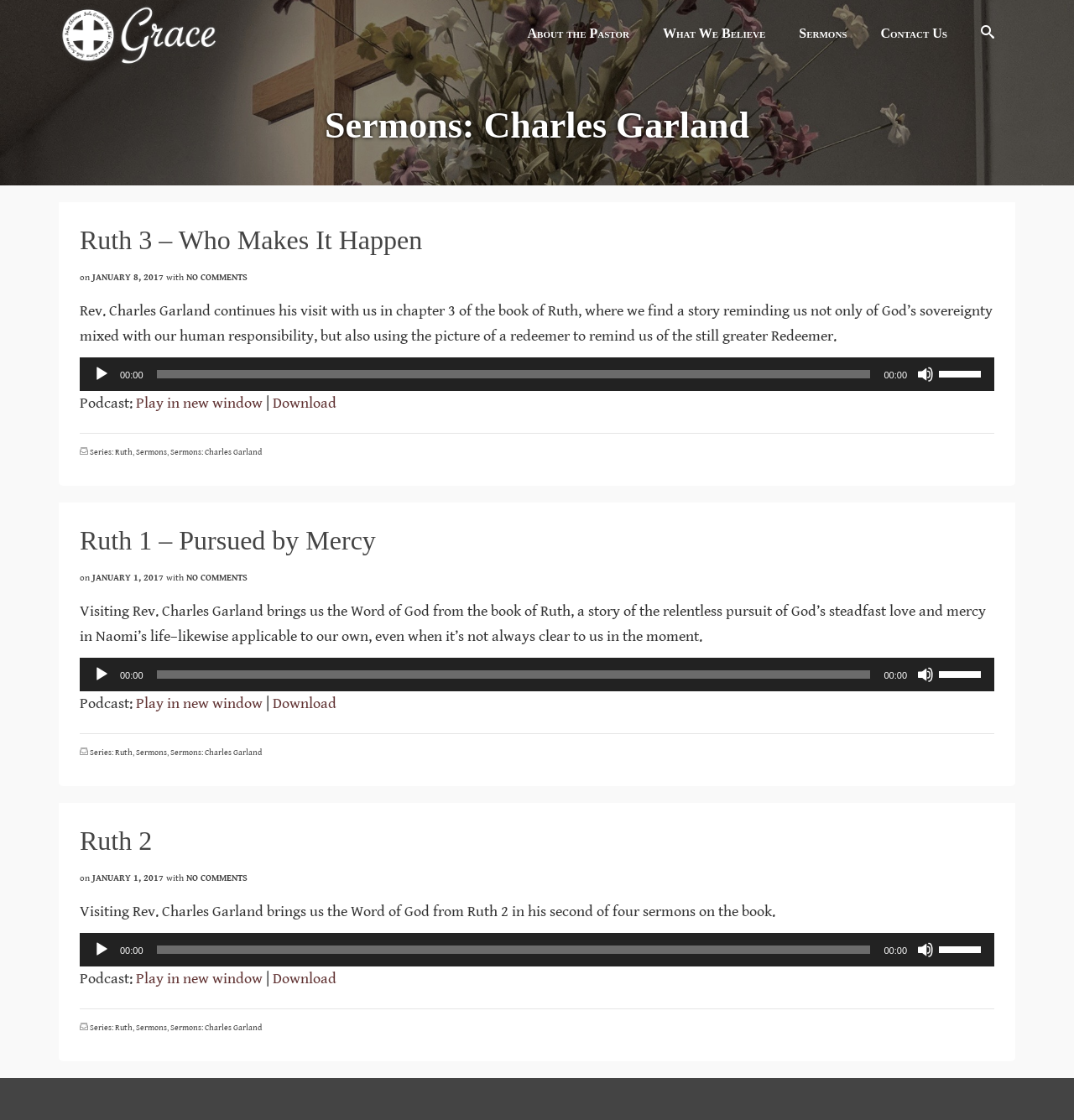Identify the bounding box of the UI element that matches this description: "Faculty & Staff".

None